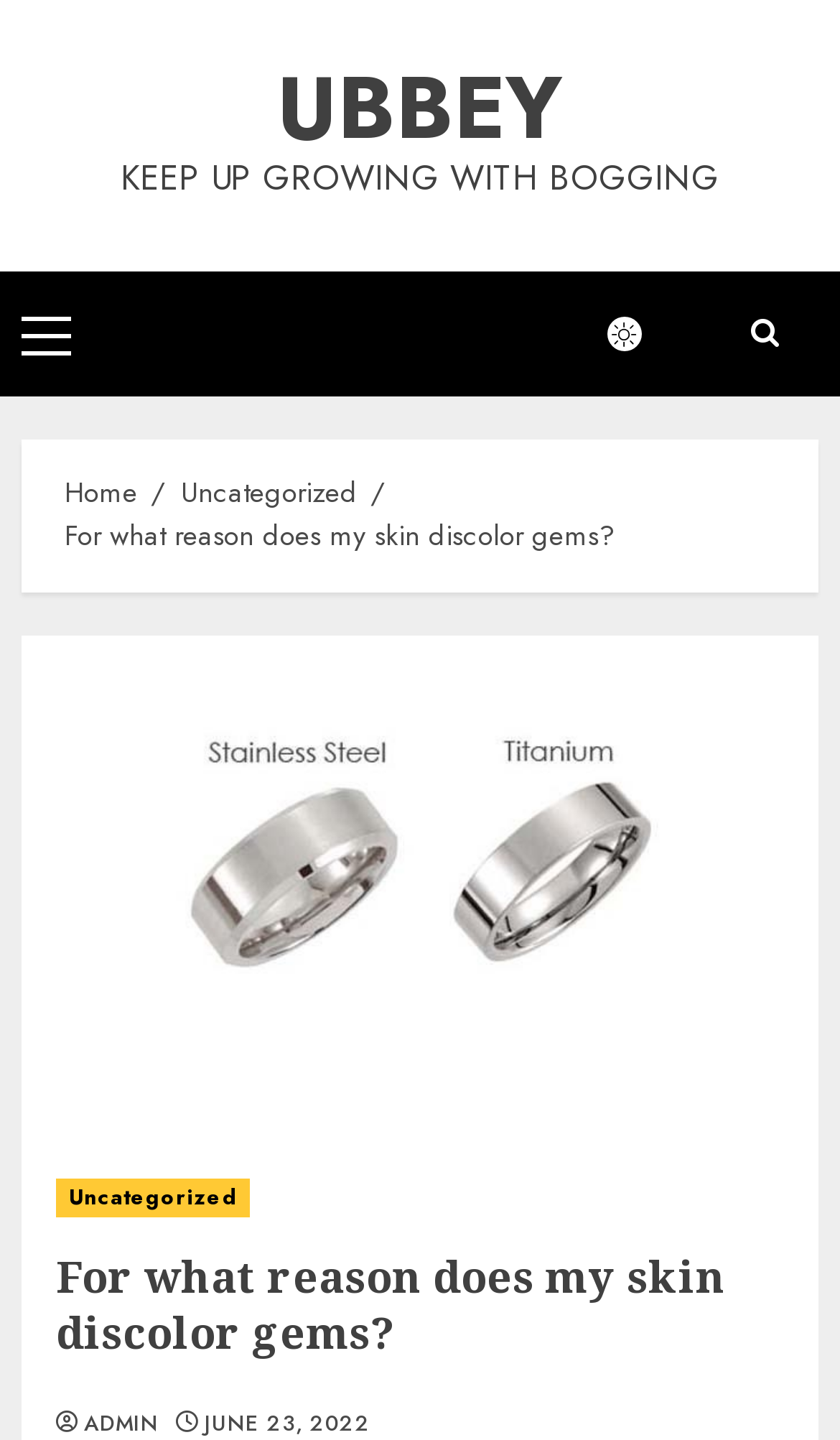Please specify the bounding box coordinates of the region to click in order to perform the following instruction: "view contributors".

None